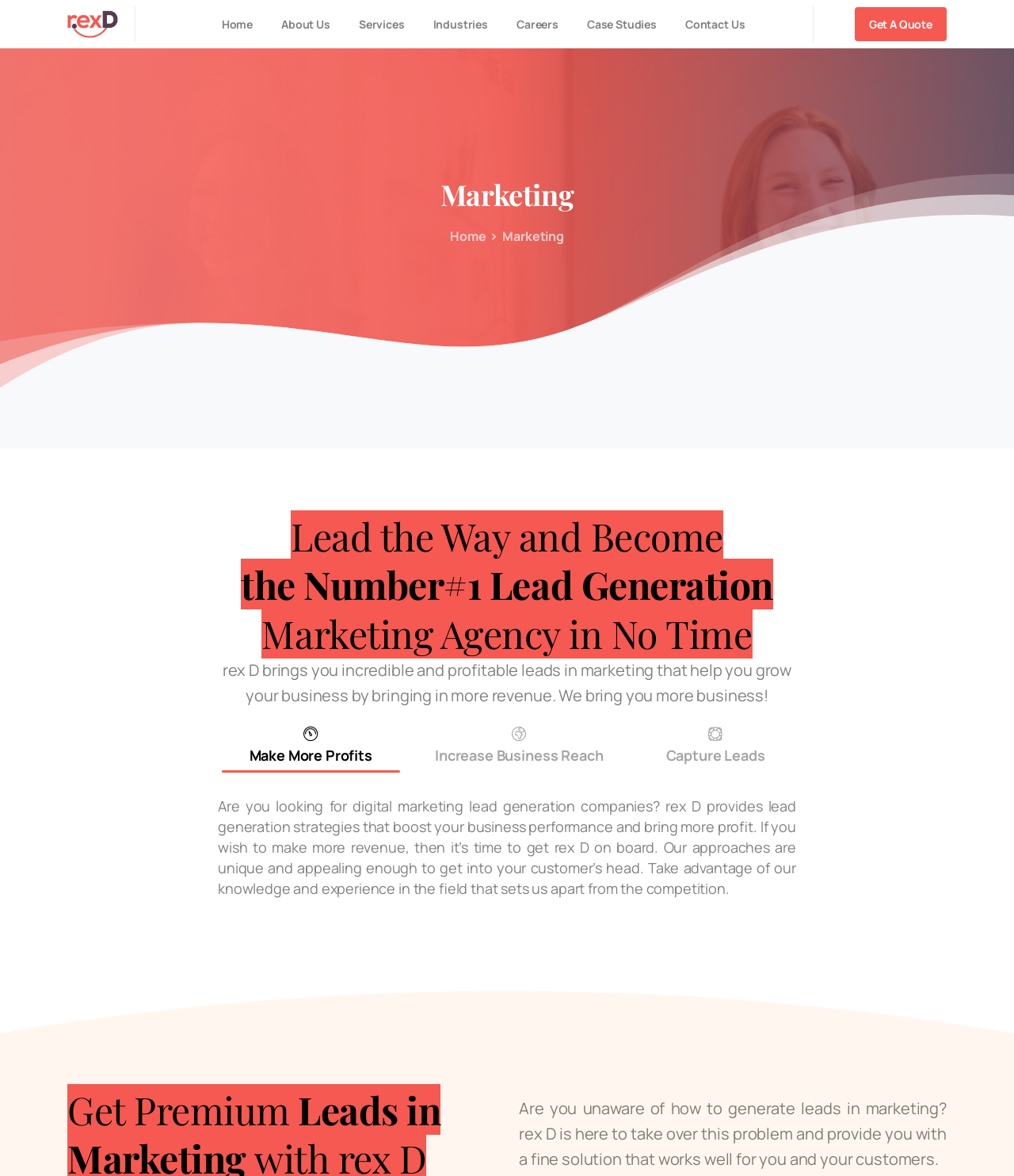Please identify the bounding box coordinates of the area I need to click to accomplish the following instruction: "Explore Services".

[0.348, 0.005, 0.405, 0.036]